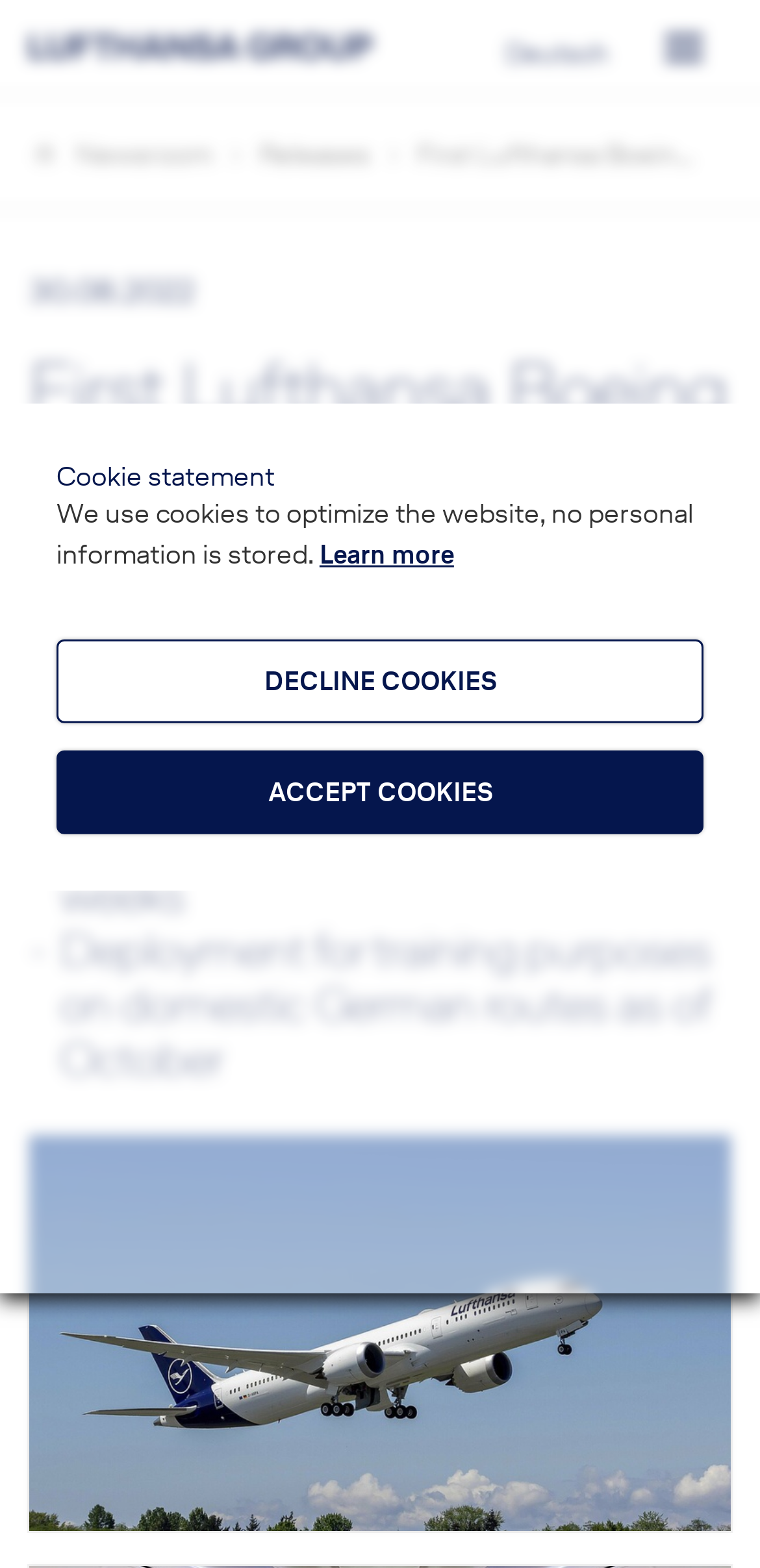Can you pinpoint the bounding box coordinates for the clickable element required for this instruction: "View image of Lufthansa 787 Take-Off"? The coordinates should be four float numbers between 0 and 1, i.e., [left, top, right, bottom].

[0.038, 0.724, 0.962, 0.976]